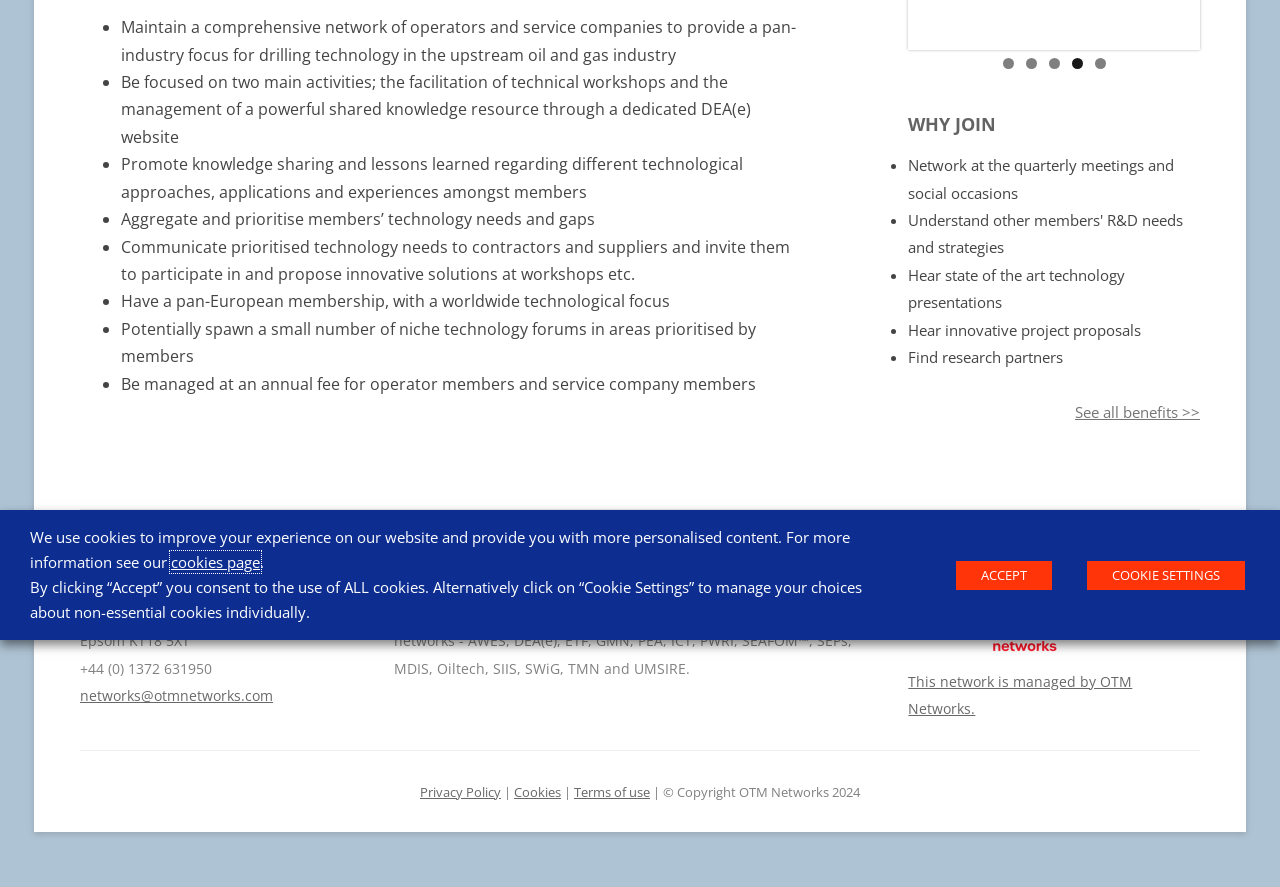Find the bounding box coordinates for the HTML element specified by: "Privacy Policy".

[0.328, 0.882, 0.391, 0.903]